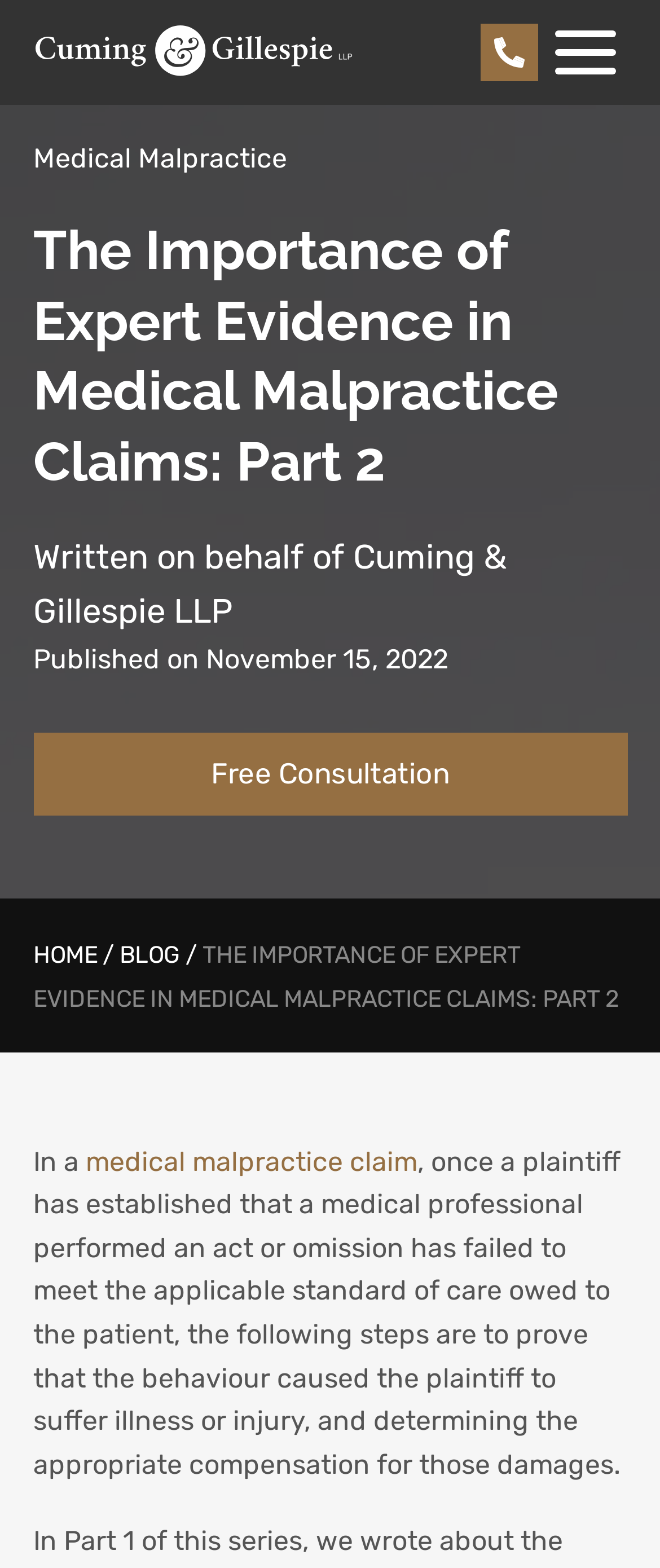Give a one-word or short phrase answer to this question: 
What is the purpose of expert evidence in medical malpractice claims?

To establish causation